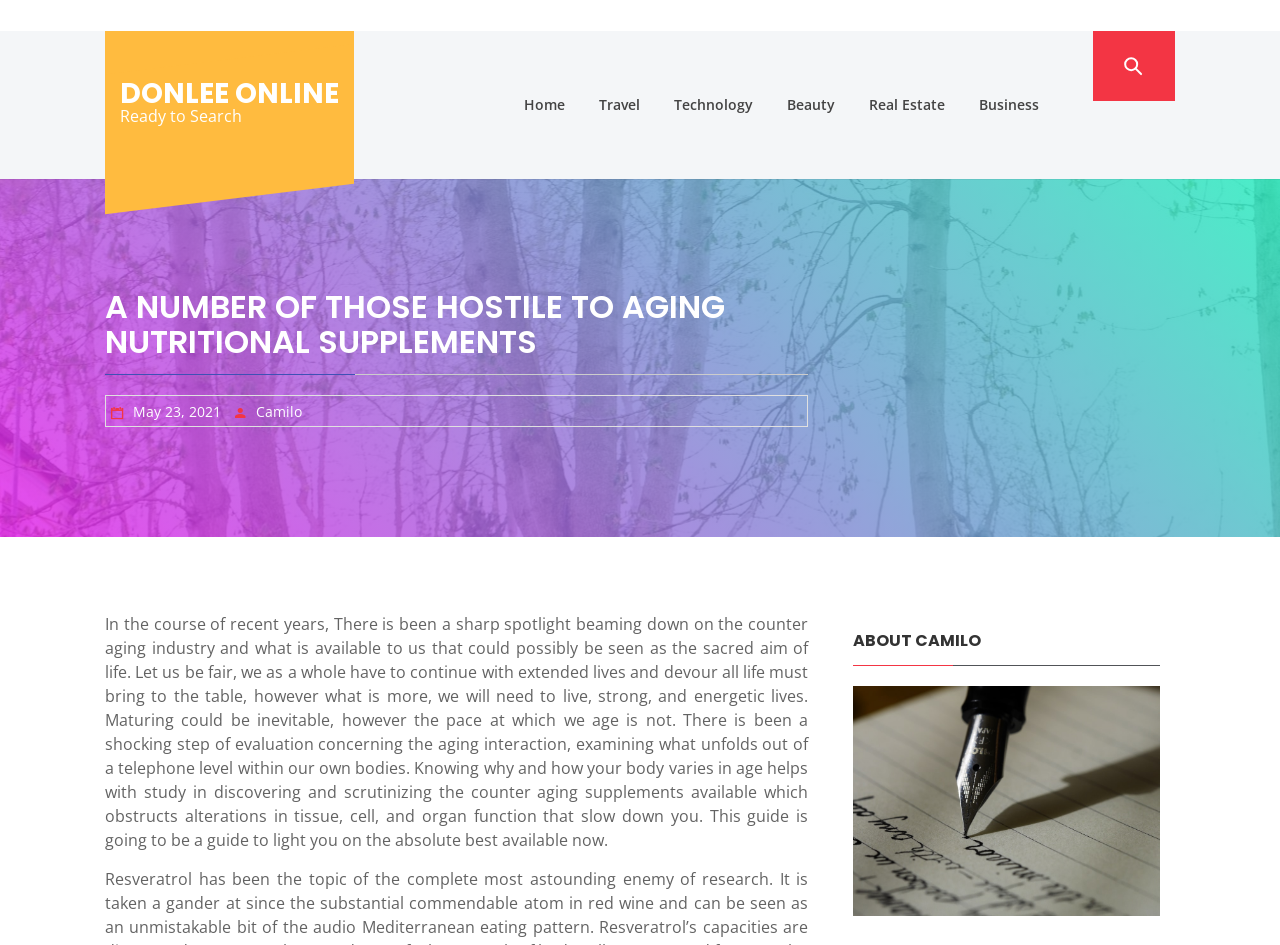What is the website's name?
Please give a detailed and thorough answer to the question, covering all relevant points.

The website's name can be found in the top-left corner of the webpage, where it is written as 'DONLEE ONLINE' in a link format.